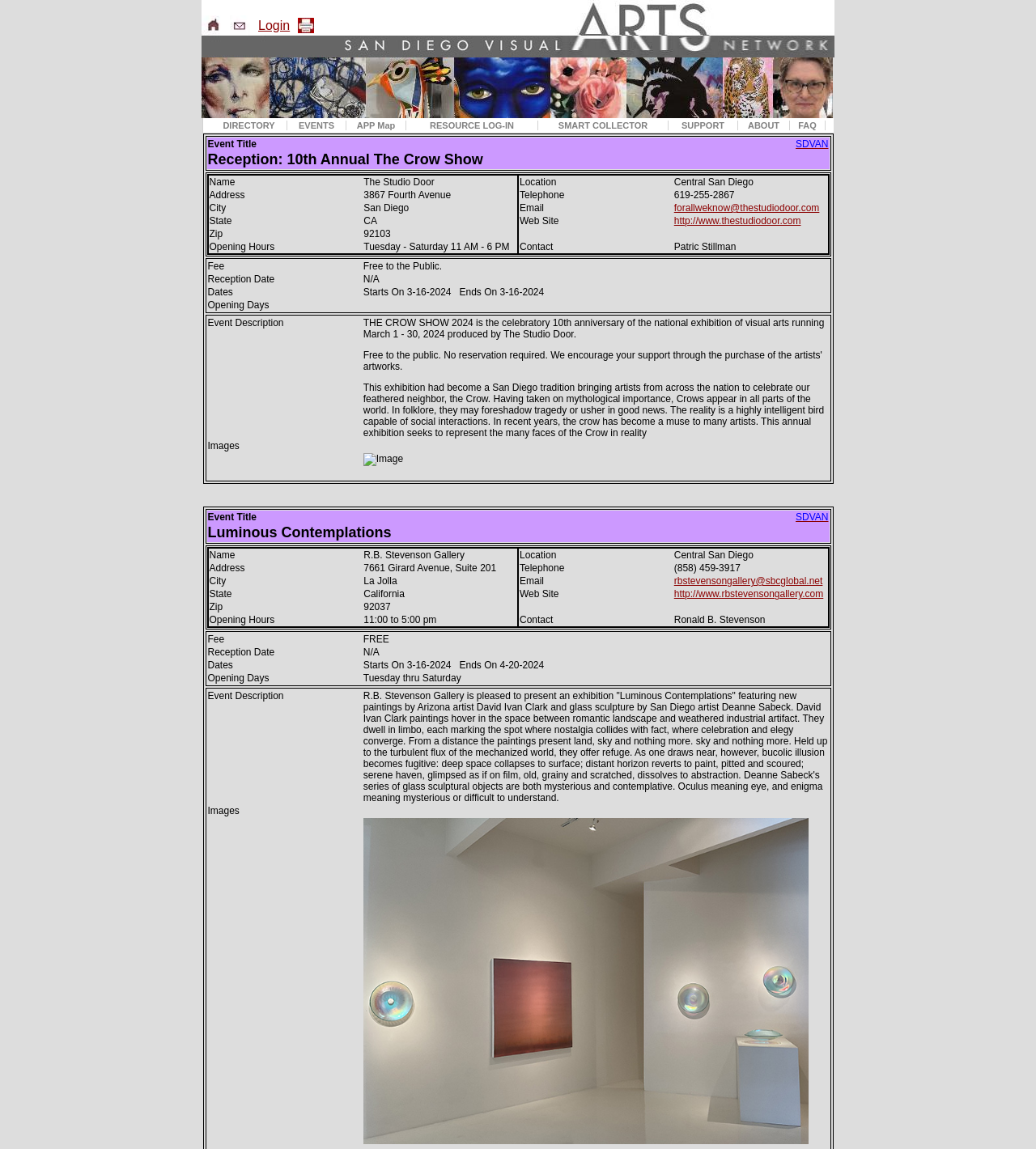Can you find the bounding box coordinates of the area I should click to execute the following instruction: "View DIRECTORY"?

[0.215, 0.105, 0.265, 0.113]